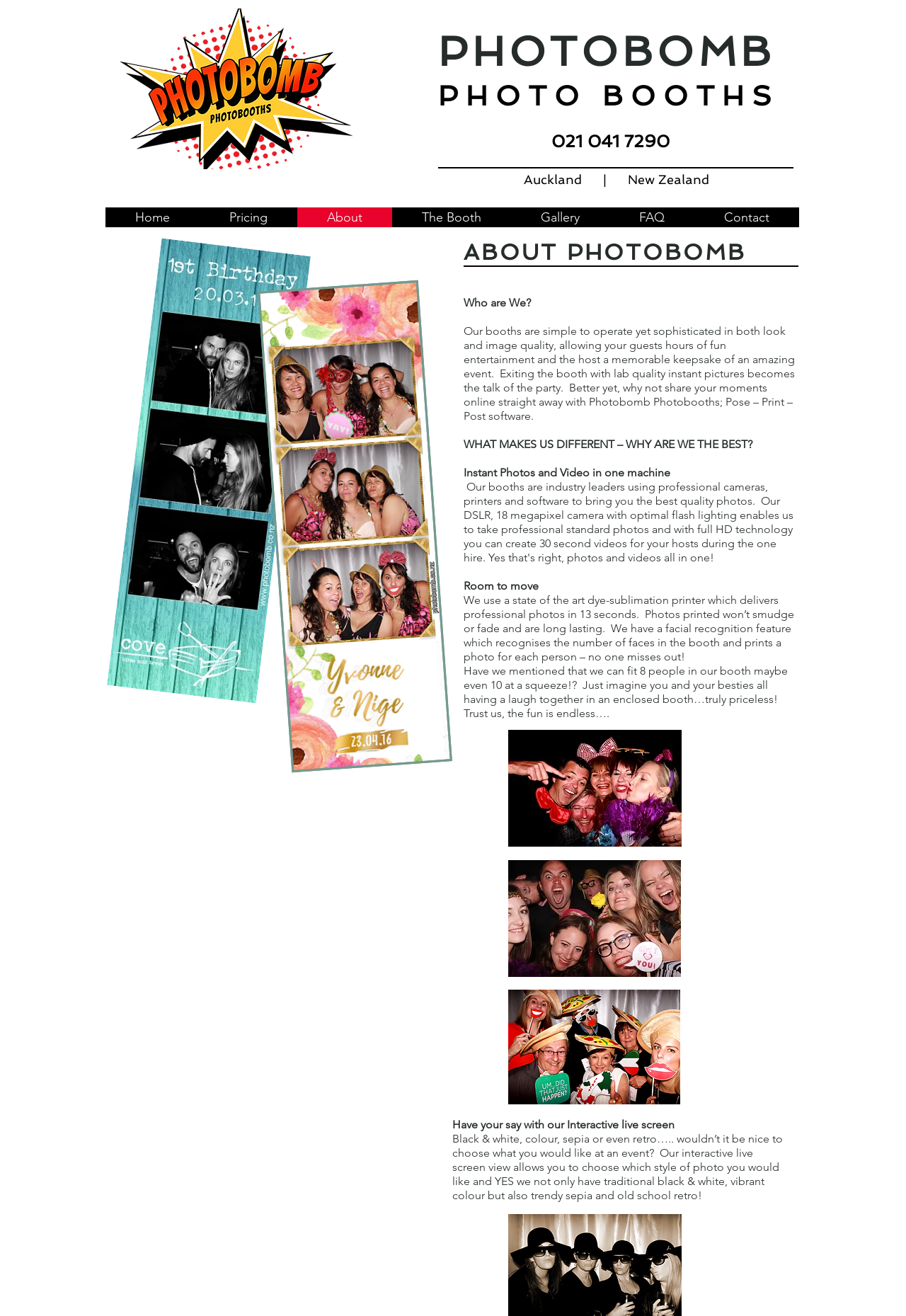Provide the bounding box coordinates of the UI element that matches the description: "The Booth".

[0.433, 0.158, 0.564, 0.173]